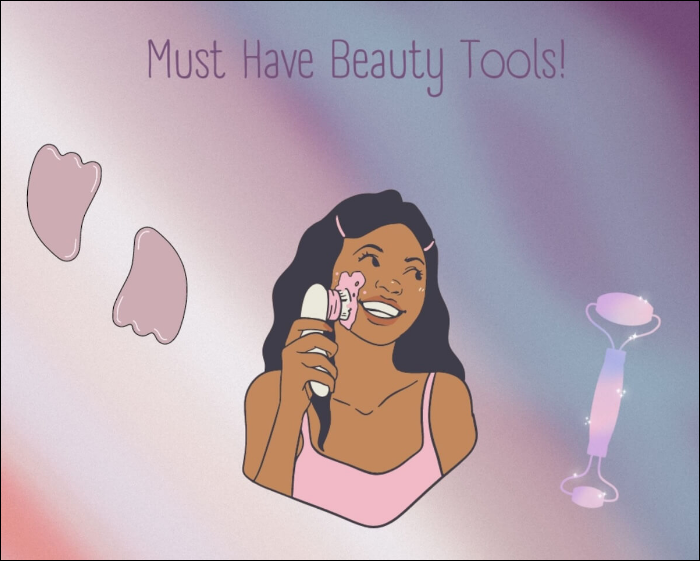Look at the image and write a detailed answer to the question: 
What is the background of the image?

The background of the image has a soft, gradient blend of colors, which enhances the overall aesthetic and creates an inviting atmosphere for anyone looking to incorporate beauty tools into their self-care regimen.